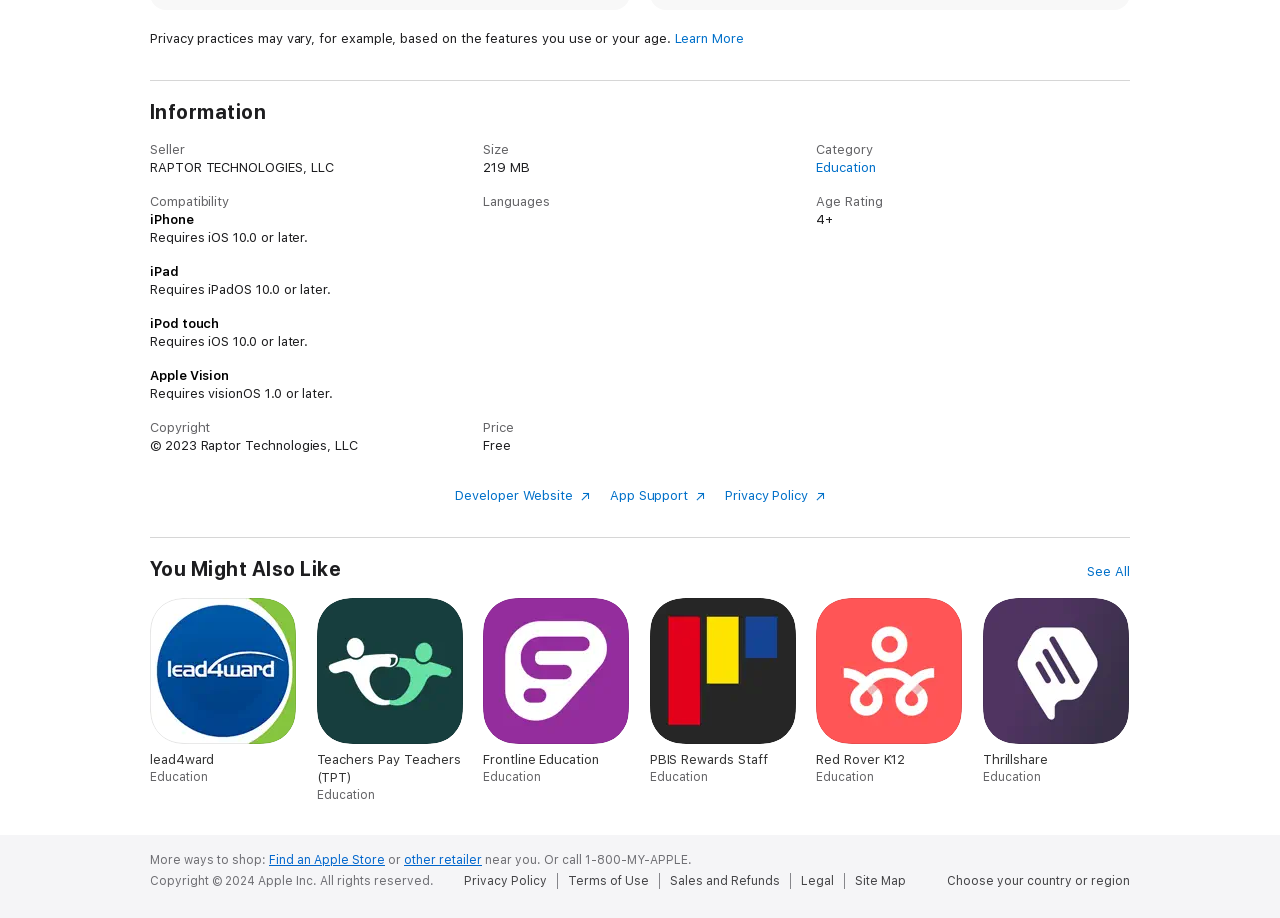Pinpoint the bounding box coordinates of the area that must be clicked to complete this instruction: "View the privacy policy".

[0.566, 0.532, 0.644, 0.548]